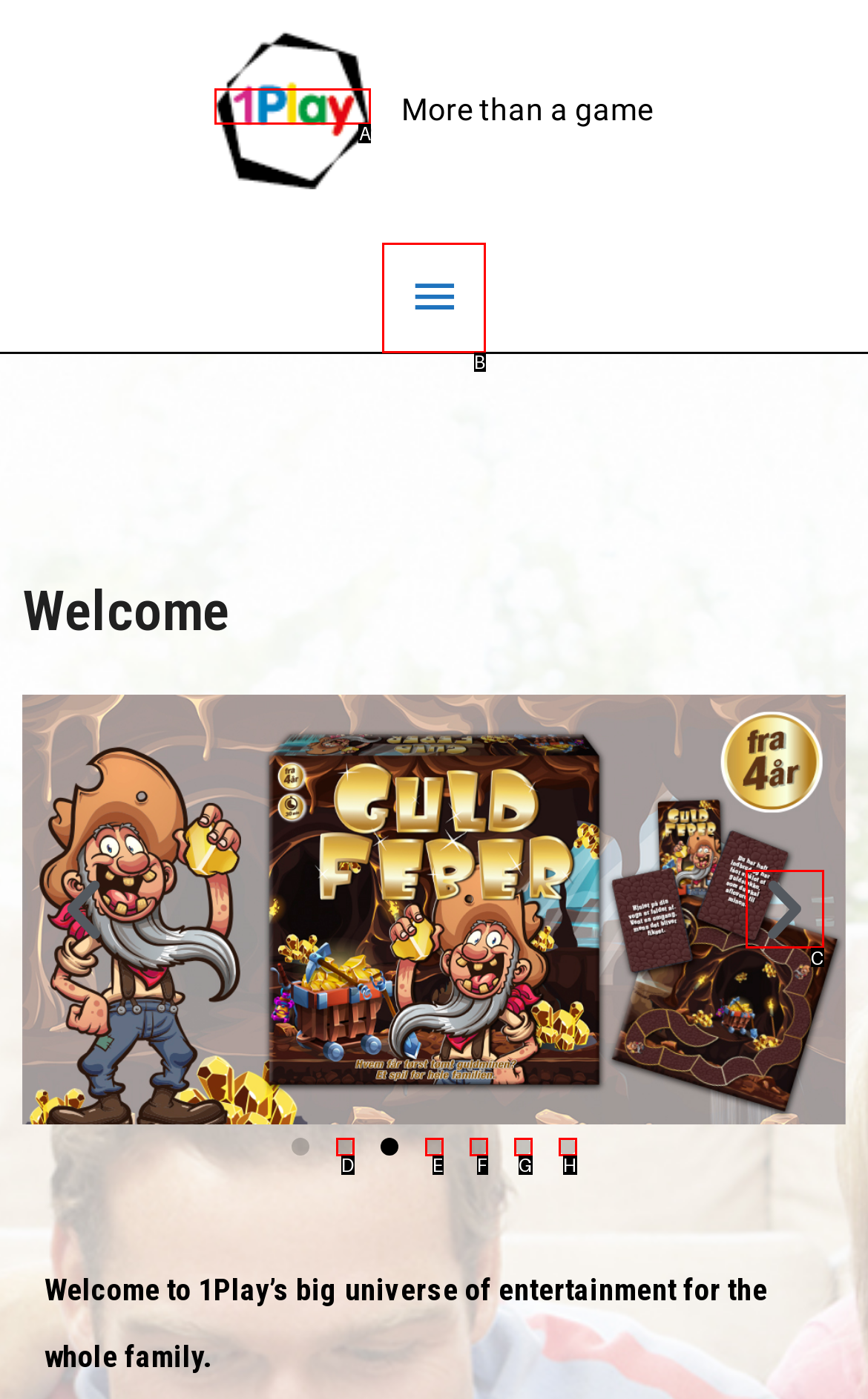Identify the letter of the option to click in order to Open the main menu. Answer with the letter directly.

B